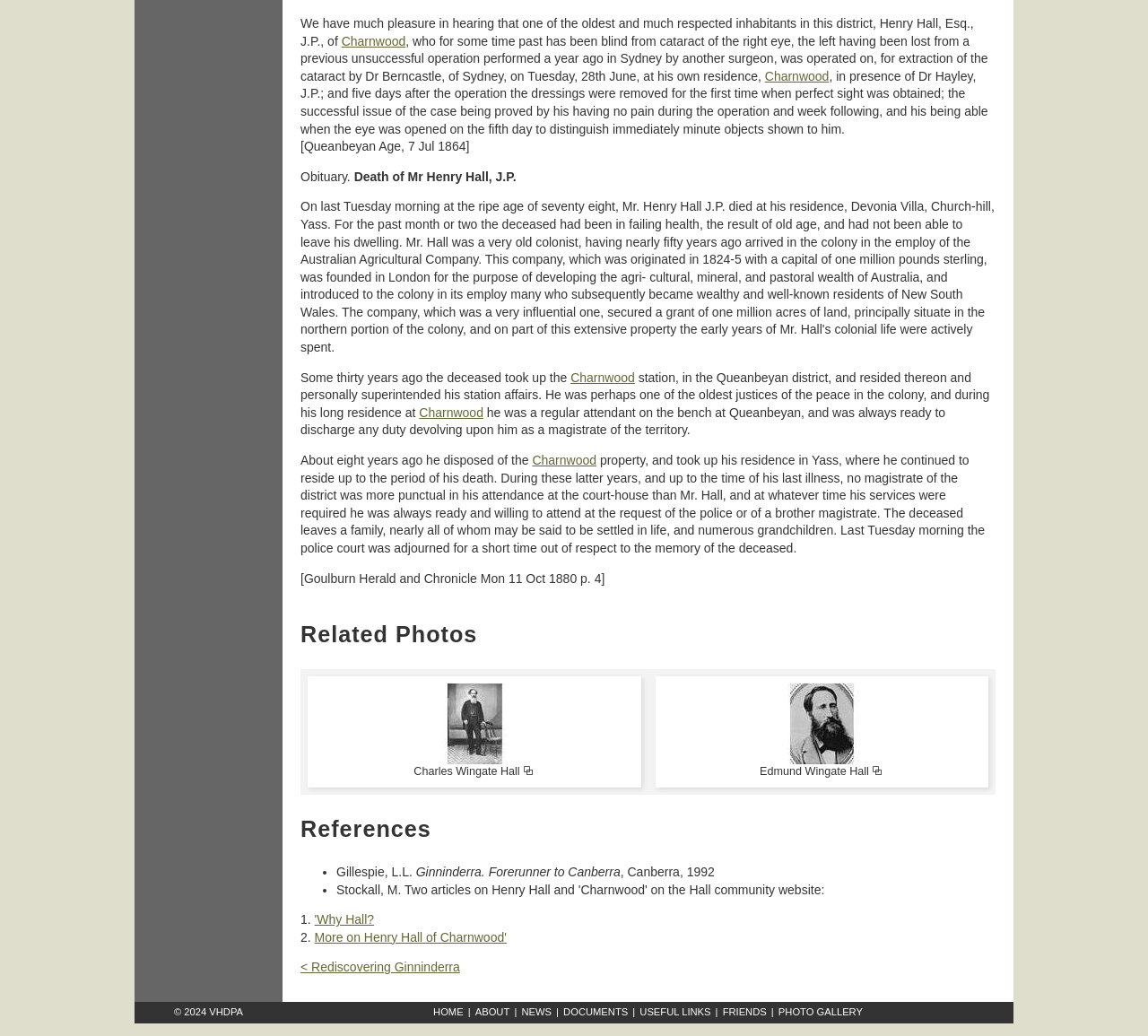What is the name of the publication that reported Henry Hall's death?
Give a single word or phrase as your answer by examining the image.

Goulburn Herald and Chronicle